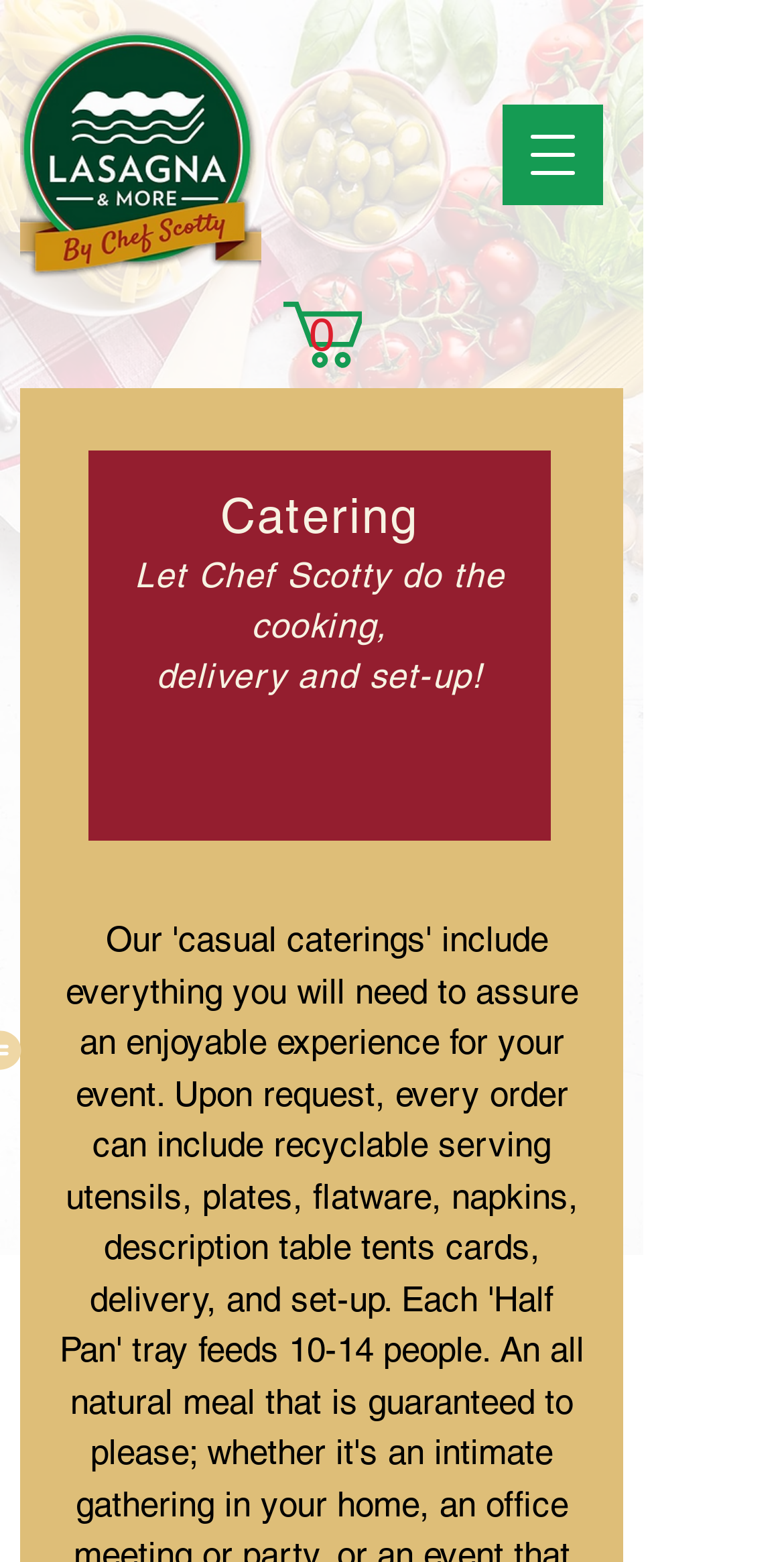Please respond in a single word or phrase: 
What is the main topic of the website?

Catering